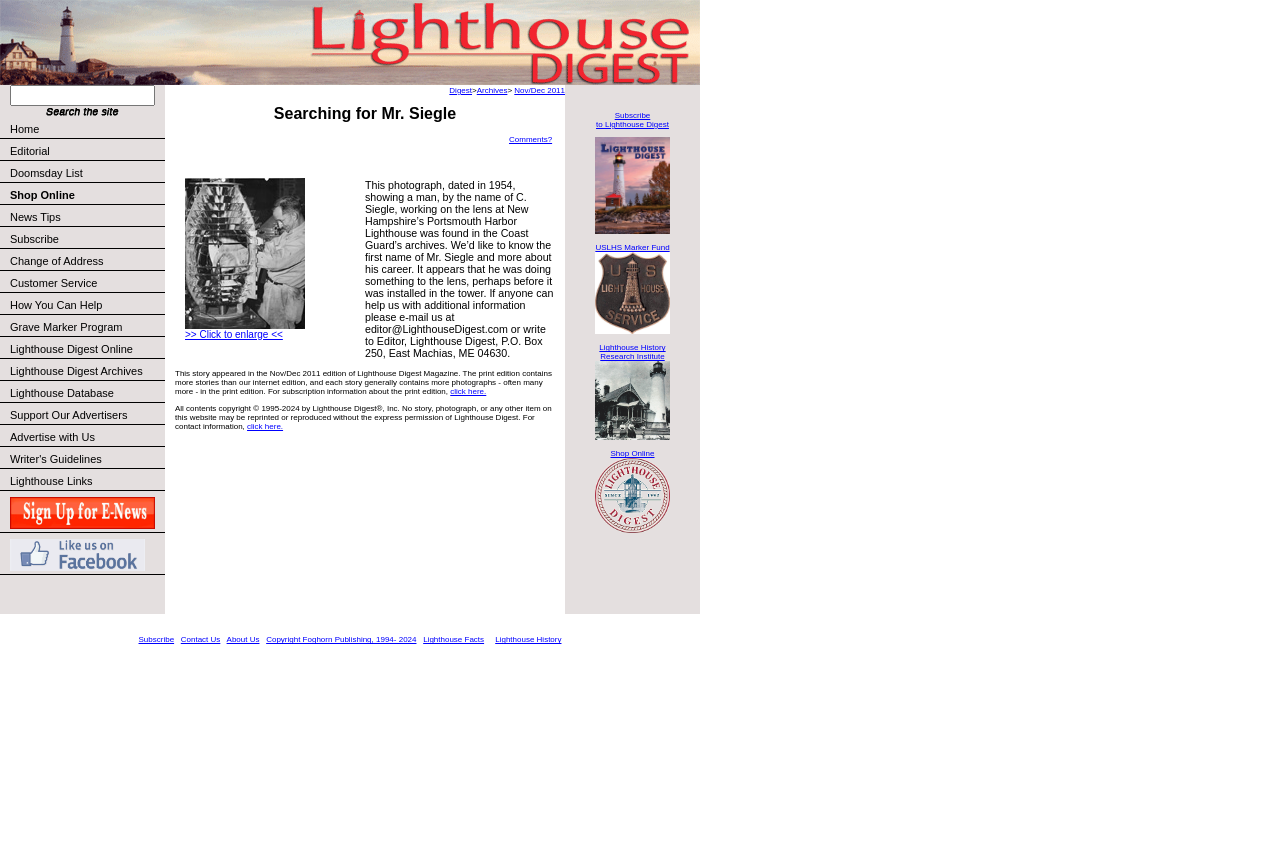Using the description: "Copyright Foghorn Publishing, 1994- 2024", determine the UI element's bounding box coordinates. Ensure the coordinates are in the format of four float numbers between 0 and 1, i.e., [left, top, right, bottom].

[0.208, 0.736, 0.325, 0.747]